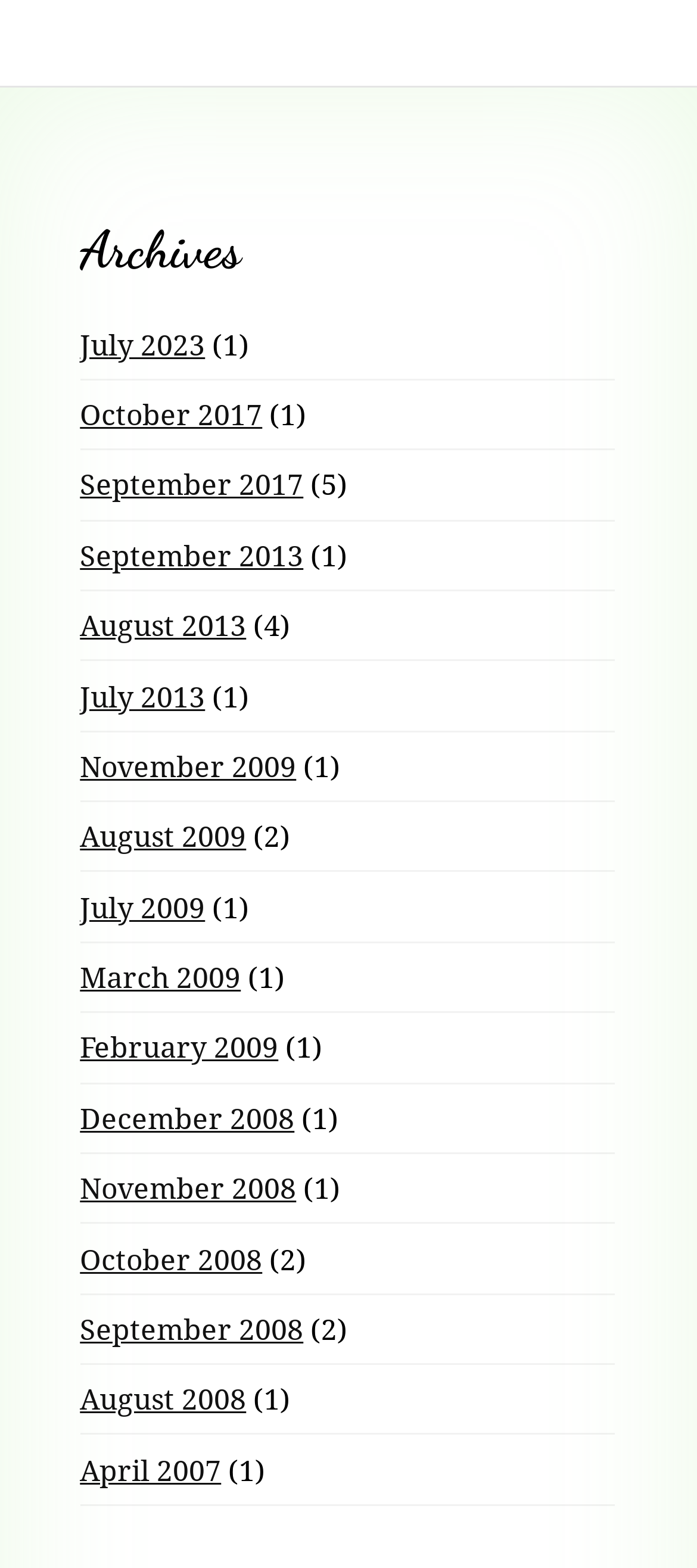Please mark the bounding box coordinates of the area that should be clicked to carry out the instruction: "browse September 2017 archives".

[0.115, 0.297, 0.435, 0.322]